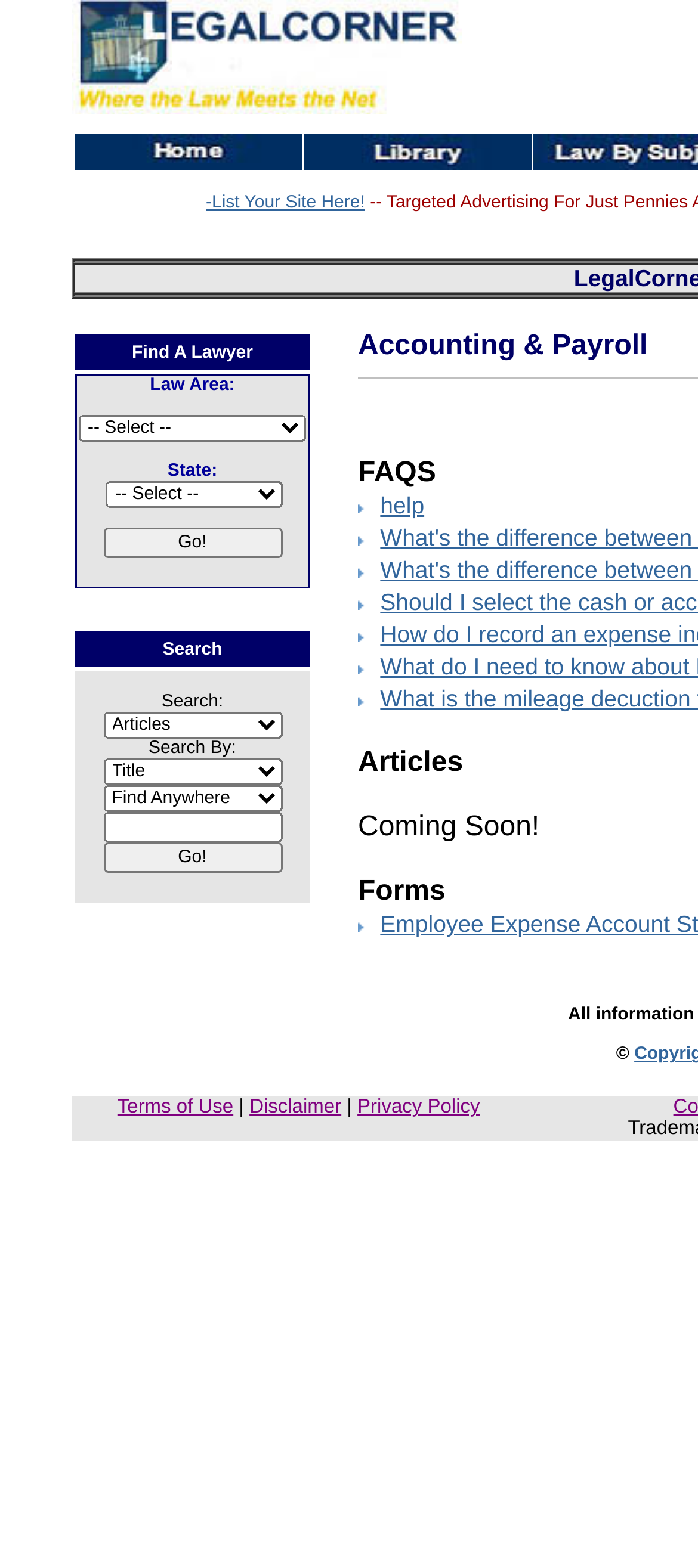What is the name of the website?
Can you provide a detailed and comprehensive answer to the question?

The name of the website is displayed at the top of the webpage as 'Legal Corner', and it is also linked to the website's homepage.